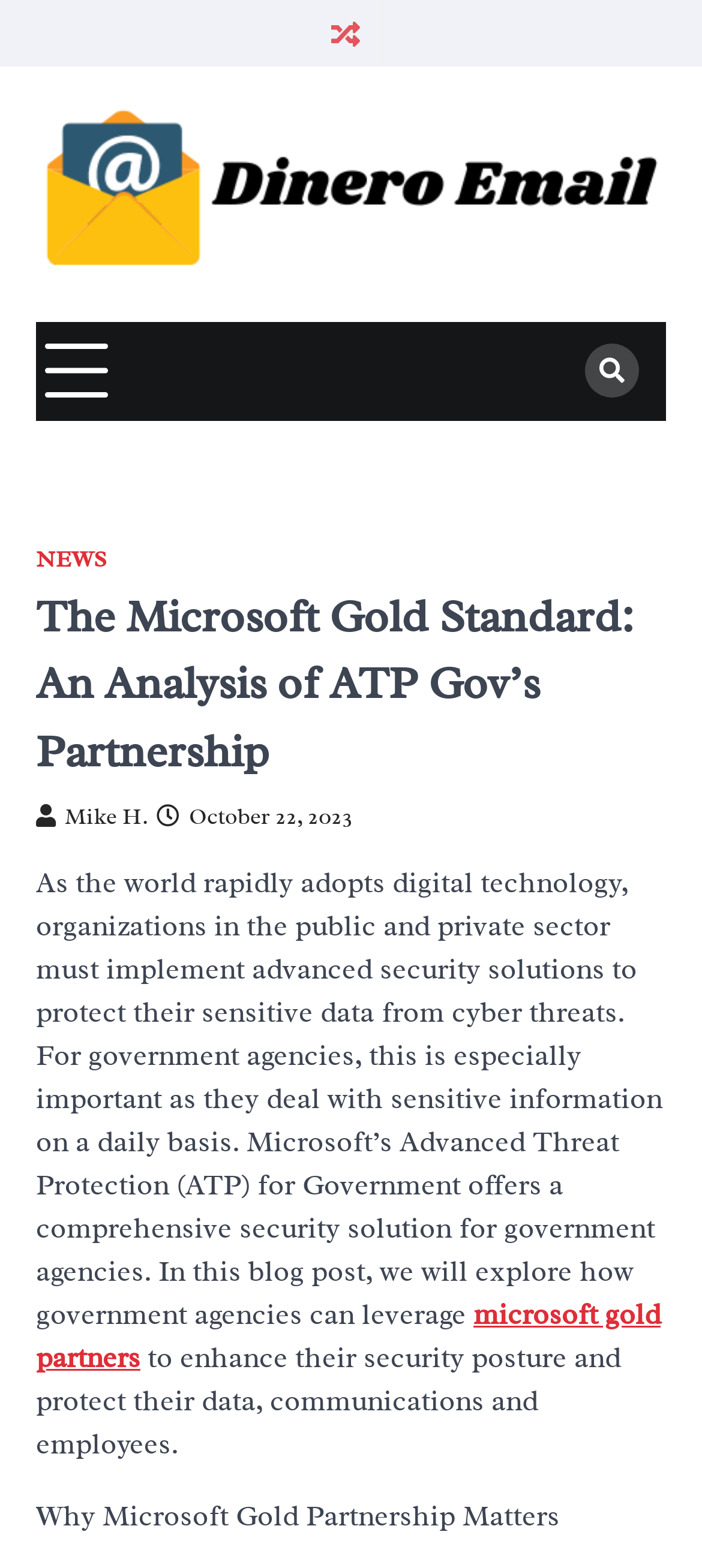Identify the bounding box coordinates of the area you need to click to perform the following instruction: "Read the article about Microsoft Gold Standard".

[0.051, 0.371, 0.949, 0.5]